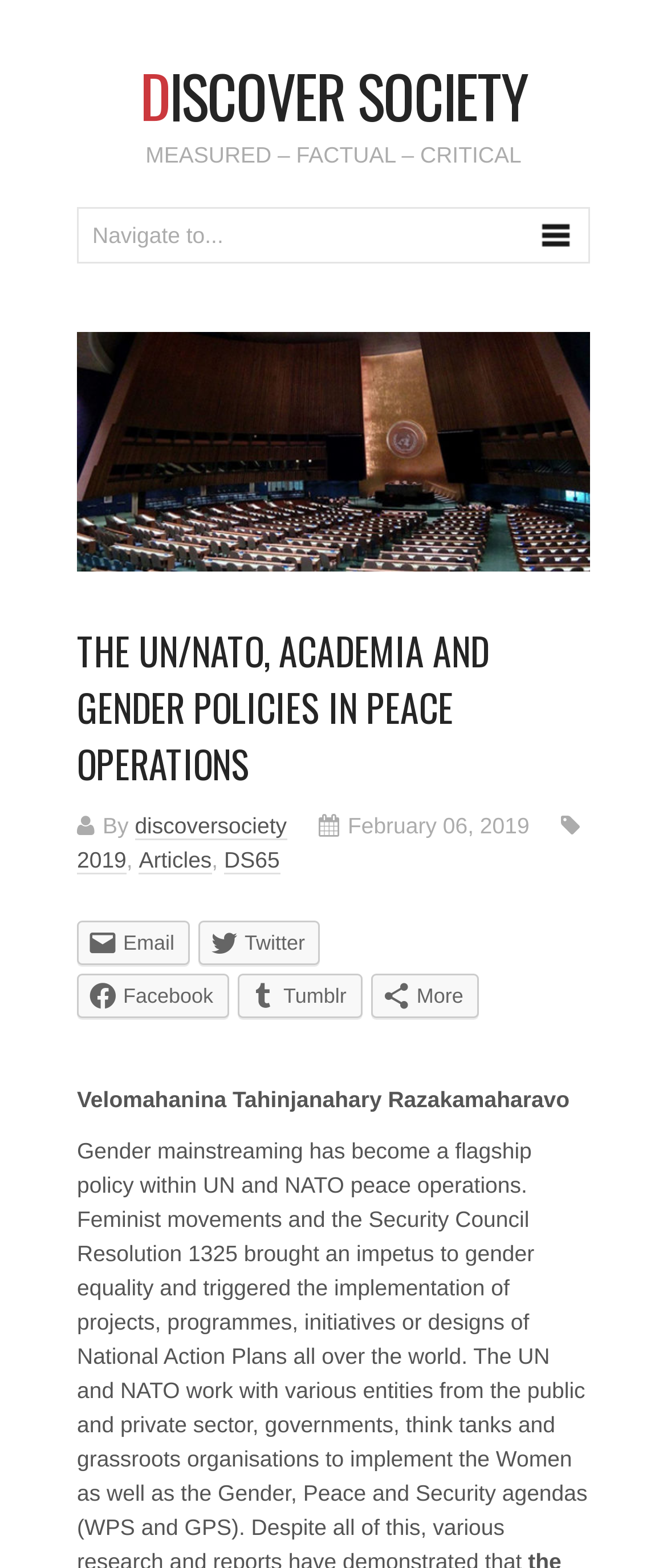Who is the author of the article?
Look at the screenshot and give a one-word or phrase answer.

Velomahanina Tahinjanahary Razakamaharavo